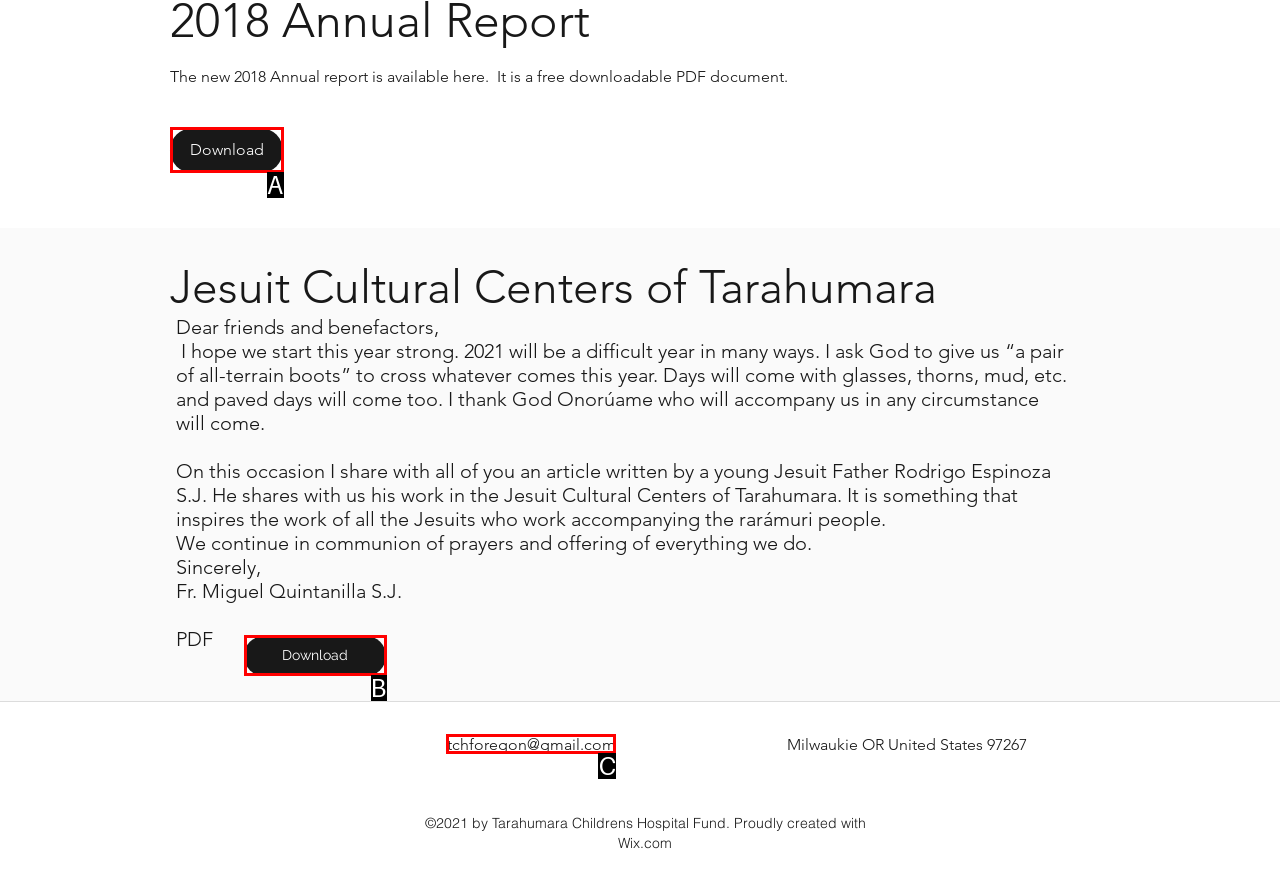Select the option that corresponds to the description: Download
Respond with the letter of the matching choice from the options provided.

B